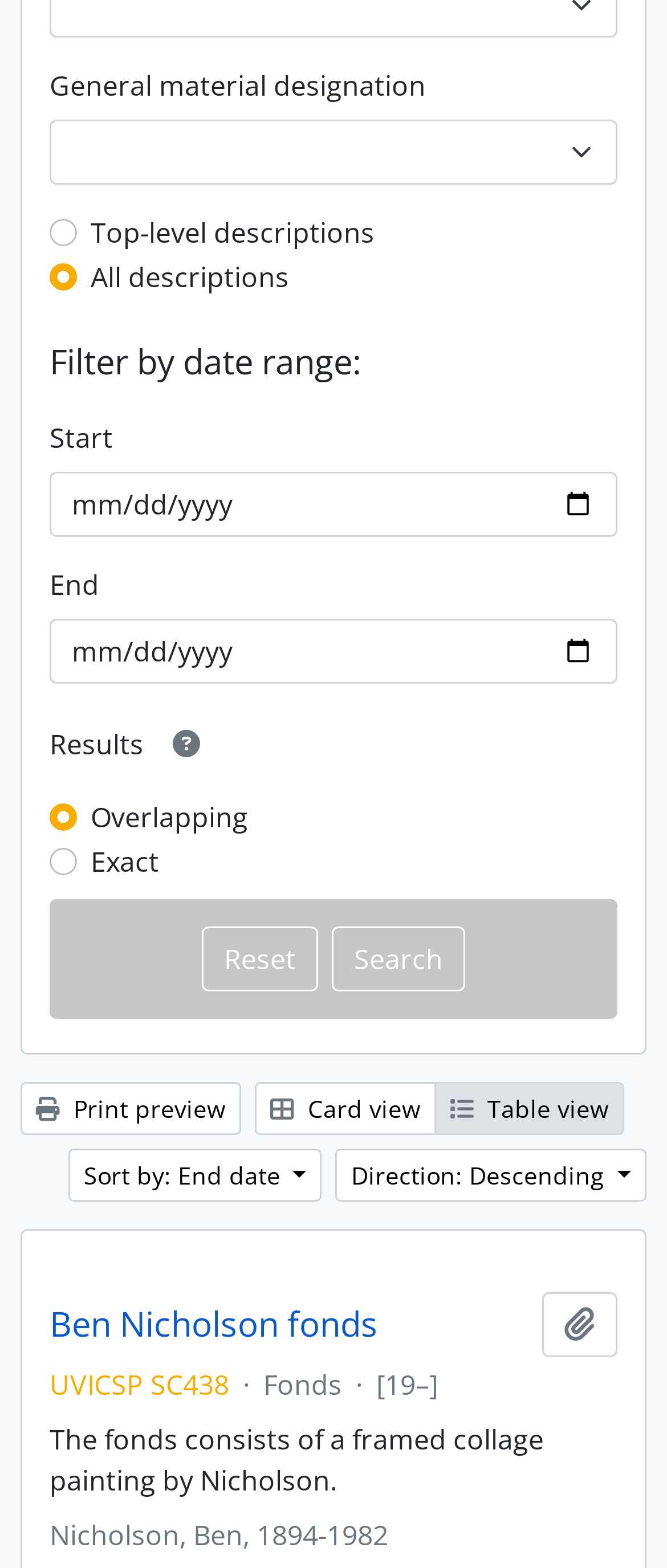Bounding box coordinates must be specified in the format (top-left x, top-left y, bottom-right x, bottom-right y). All values should be floating point numbers between 0 and 1. What are the bounding box coordinates of the UI element described as: parent_node: Top-level descriptions name="topLod" value="1"

[0.074, 0.139, 0.115, 0.157]